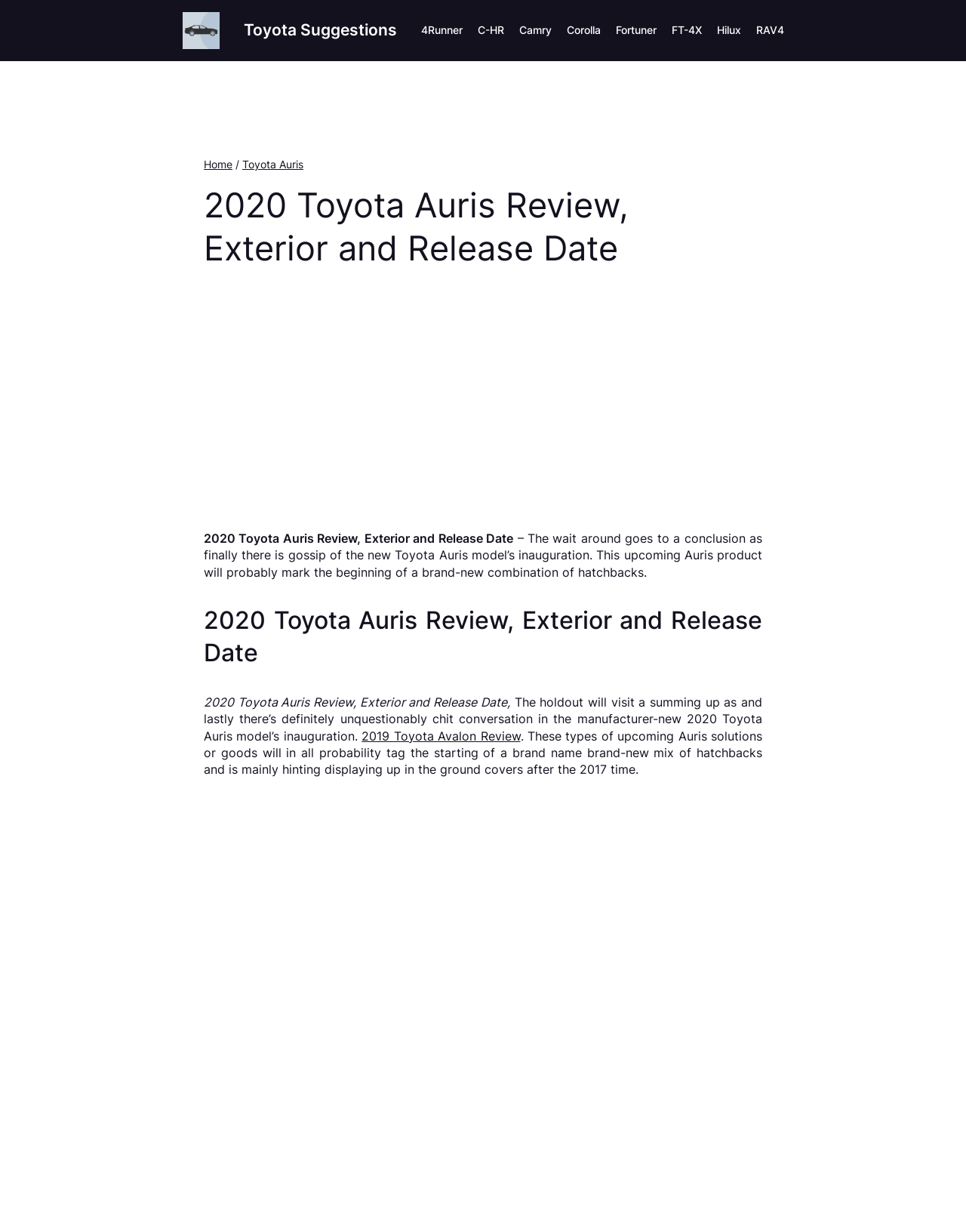Generate a comprehensive description of the webpage content.

The webpage is about the 2020 Toyota Auris Review, Exterior, and Release Date. At the top, there is a link to "Toyota Suggestions" accompanied by an image with the same name. Below this, a heading with the same text "Toyota Suggestions" is displayed. 

To the right of the top element, a navigation menu labeled "Menu utama" is situated, containing links to various Toyota models, including 4Runner, C-HR, Camry, Corolla, Fortuner, FT-4X, Hilux, and RAV4. 

On the left side, there is a link to "Home" followed by a static text "/" and then a link to "Toyota Auris". Below these elements, a heading with the title "2020 Toyota Auris Review, Exterior and Release Date" is displayed. 

Underneath the heading, there is an iframe containing an advertisement. Below the advertisement, a paragraph of text discusses the upcoming Toyota Auris model, mentioning that it will mark the beginning of a new combination of hatchbacks. 

Further down, another heading with the same title "2020 Toyota Auris Review, Exterior and Release Date" is displayed, followed by a static text with the same content. Below this, another paragraph of text continues the discussion about the new Toyota Auris model. 

To the right of this text, a link to "2019 Toyota Avalon Review" is situated. The webpage then continues with another paragraph of text, discussing the upcoming Auris solutions and their expected release. Finally, another iframe containing an advertisement is displayed at the bottom.